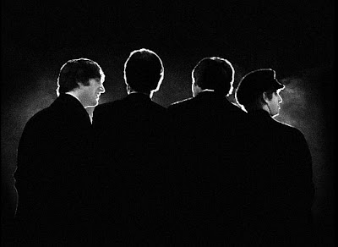What is the direction the Beatles are facing?
Observe the image and answer the question with a one-word or short phrase response.

Towards an unclear horizon